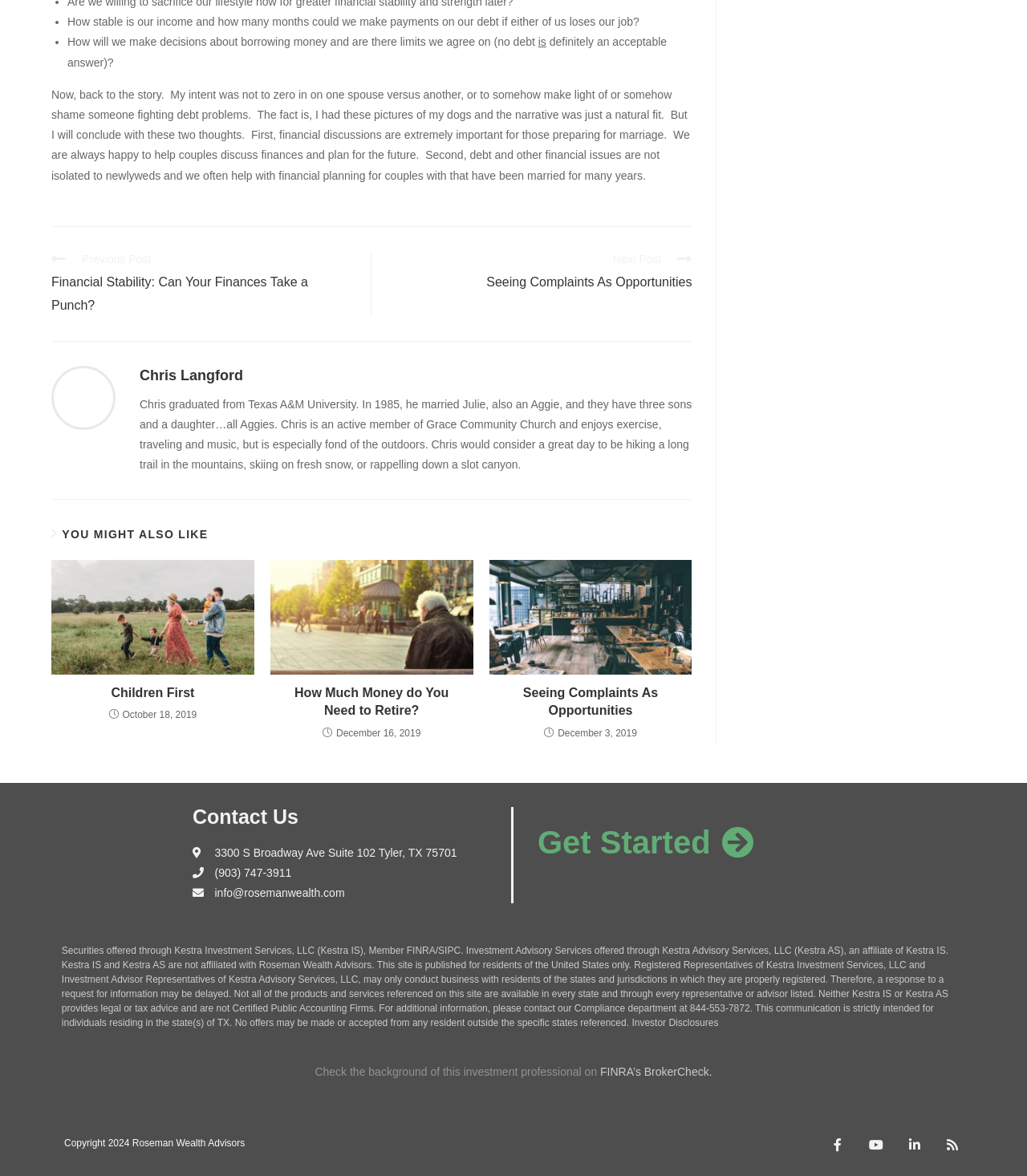Pinpoint the bounding box coordinates of the clickable element needed to complete the instruction: "Read the article 'Children First'". The coordinates should be provided as four float numbers between 0 and 1: [left, top, right, bottom].

[0.059, 0.582, 0.238, 0.597]